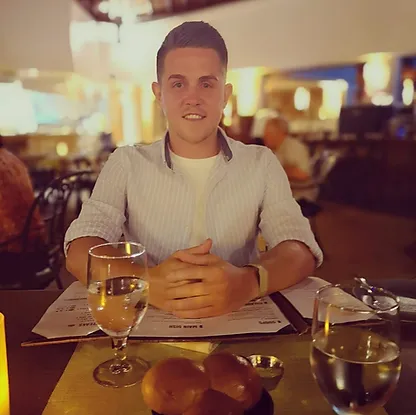Explain in detail what you see in the image.

The image captures a young man named Drew, who is seated at a restaurant table, presenting a relaxed and inviting demeanor. He is wearing a light blue, casually buttoned shirt over a white t-shirt, giving a stylish yet comfortable look. His hands are clasped together in front of him, adding to a welcoming smile that conveys a sense of enjoyment in the moment.

The table he is at is elegantly set, featuring glasses of water and a warm candle glowing softly next to him. In front of Drew, menus are laid out, hinting at a delightful dining experience ahead. The ambiance of the restaurant is lively, with blurred figures in the background, suggesting a welcoming place filled with friendly faces. This image reflects a sense of community and appreciation for good food and company, resonating with Drew’s positive reflections on his fitness journey with AGW Fitness.